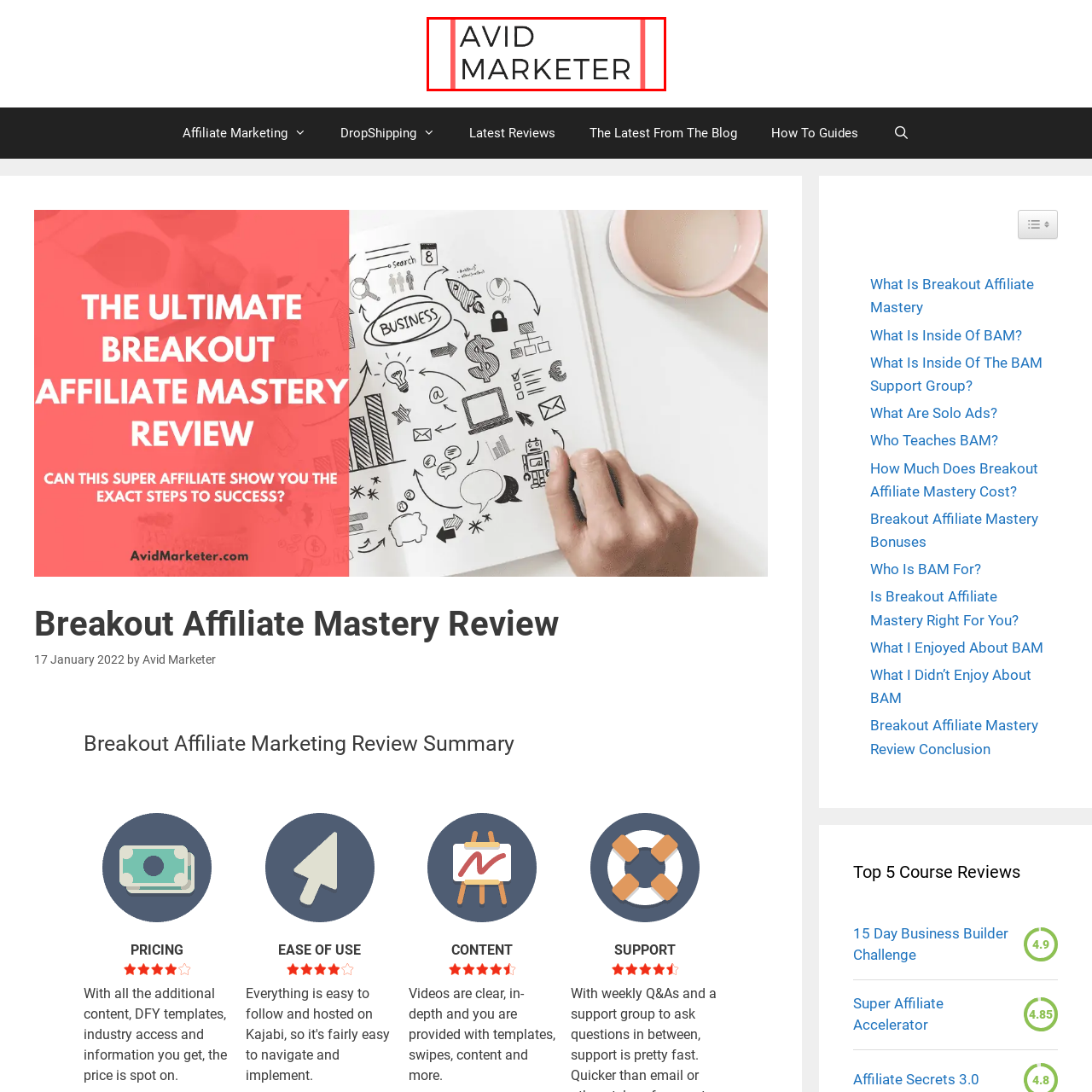Detail the visual elements present in the red-framed section of the image.

The image prominently displays the phrase "AVID MARKETER" in a bold, modern typography. The text is set on a clean, white background, emphasizing clarity and simplicity. This design suggests a focus on professionalism and expertise in the marketing field. It likely serves as a branding element or header in a review article about affiliate marketing, where the term "Avid Marketer" identifies a dedicated participant in online marketing strategies. The striking visual composition aims to attract the viewer's attention, making it a key element in conveying the theme of the associated content.